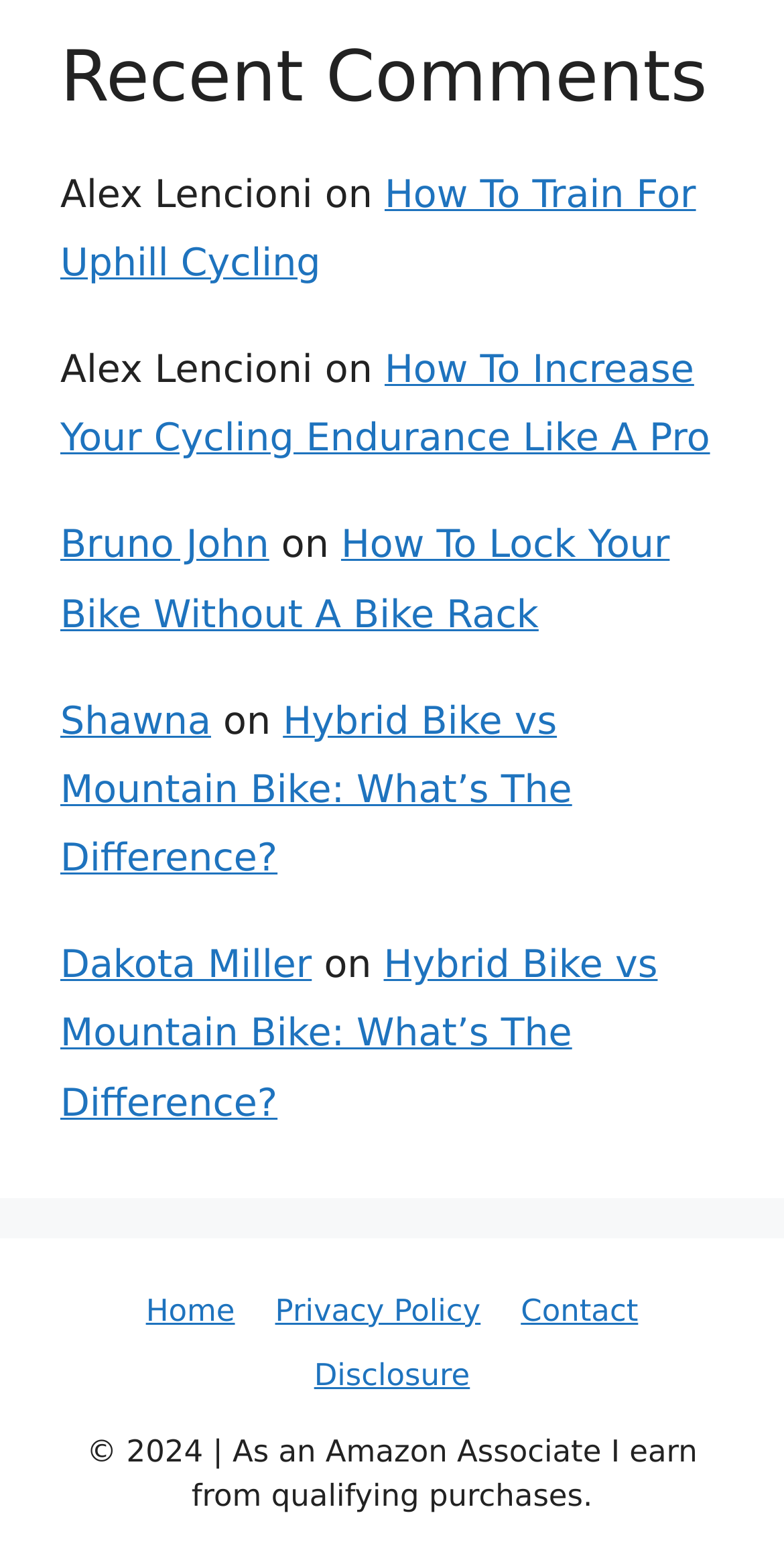Identify the bounding box coordinates of the element to click to follow this instruction: 'contact the site'. Ensure the coordinates are four float values between 0 and 1, provided as [left, top, right, bottom].

[0.664, 0.828, 0.814, 0.852]